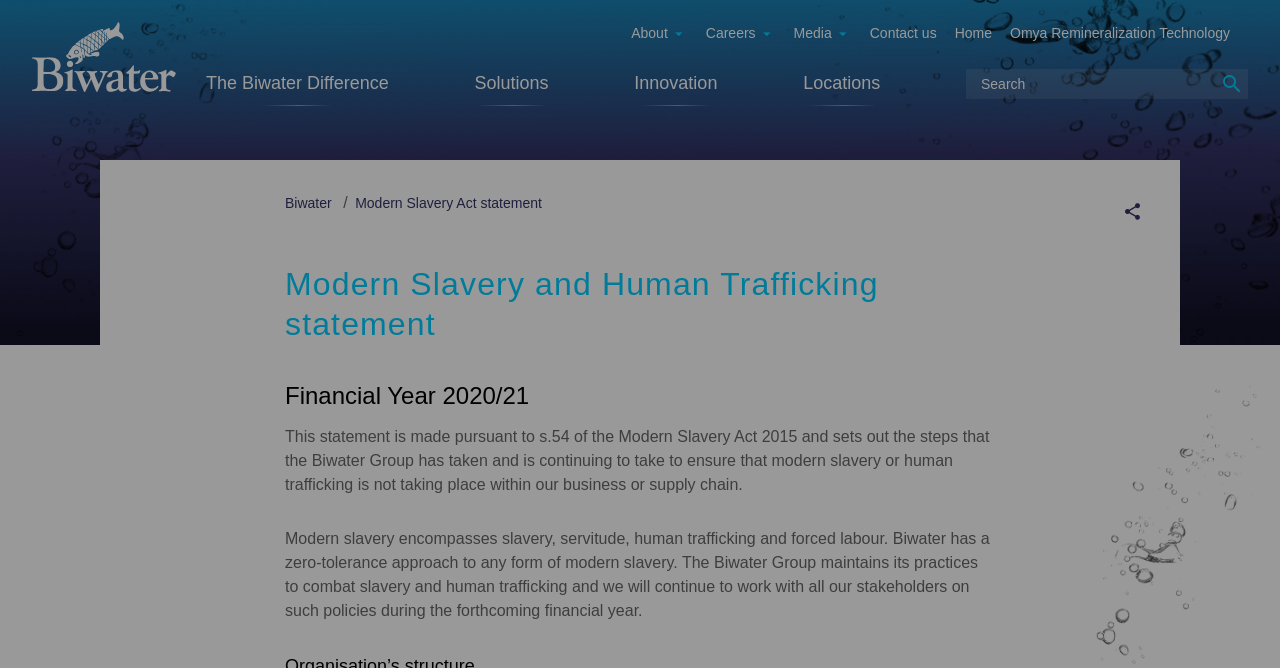What is the financial year mentioned in the webpage?
Use the image to answer the question with a single word or phrase.

2020/21